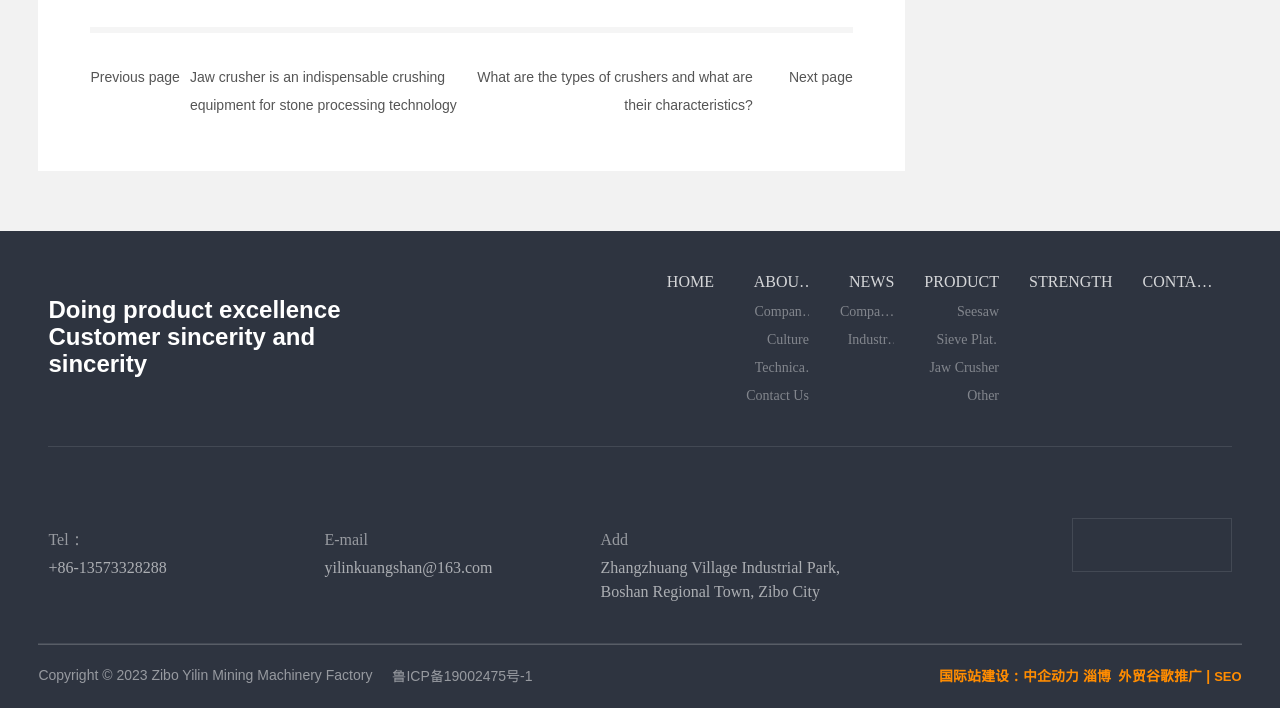Using the provided element description: "国际站建设：中企动力 淄博 外贸谷歌推广", identify the bounding box coordinates. The coordinates should be four floats between 0 and 1 in the order [left, top, right, bottom].

[0.733, 0.944, 0.939, 0.966]